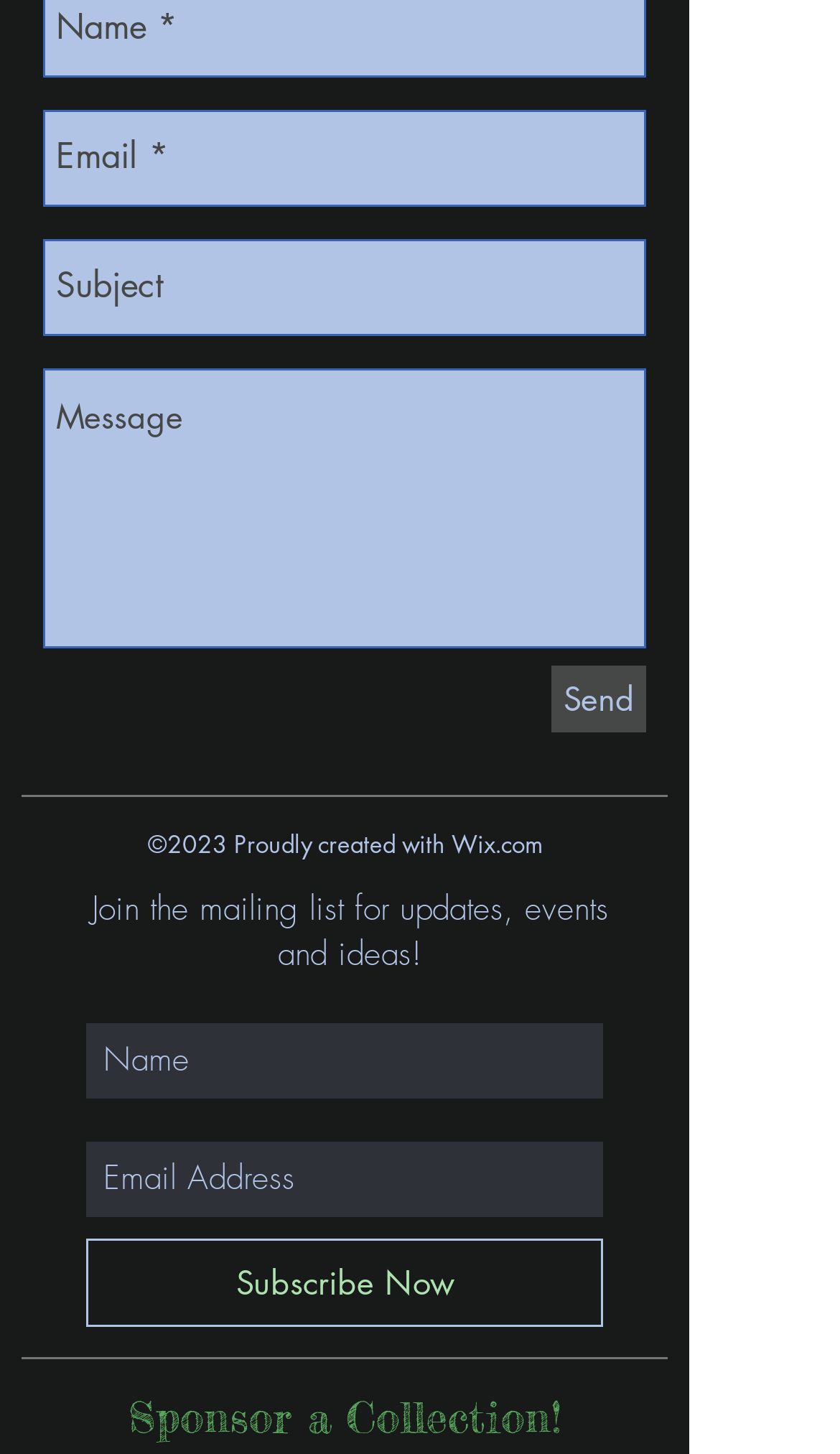How many textboxes are there?
Please look at the screenshot and answer in one word or a short phrase.

4